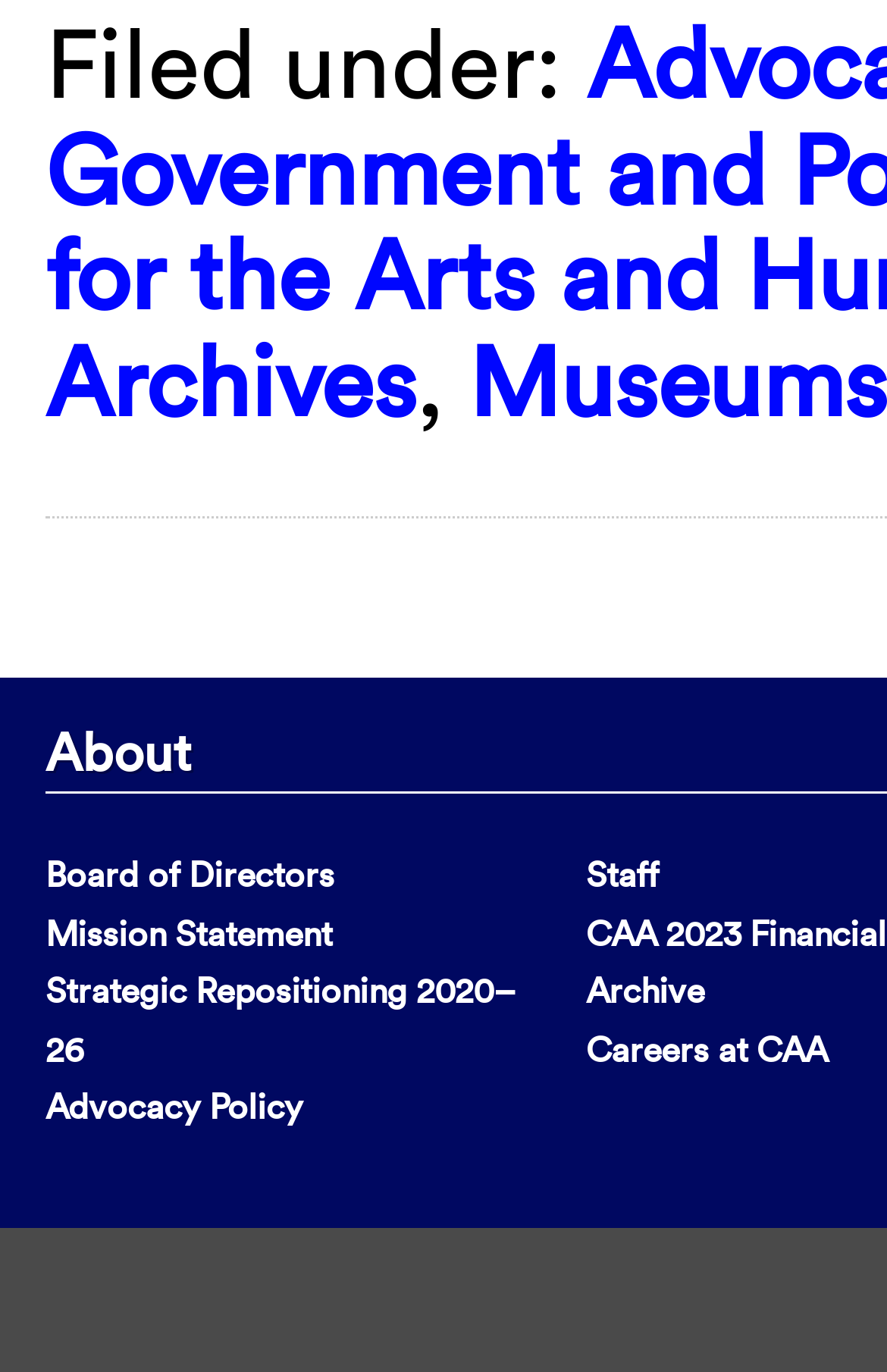Please specify the bounding box coordinates of the clickable section necessary to execute the following command: "Click the top bar".

None